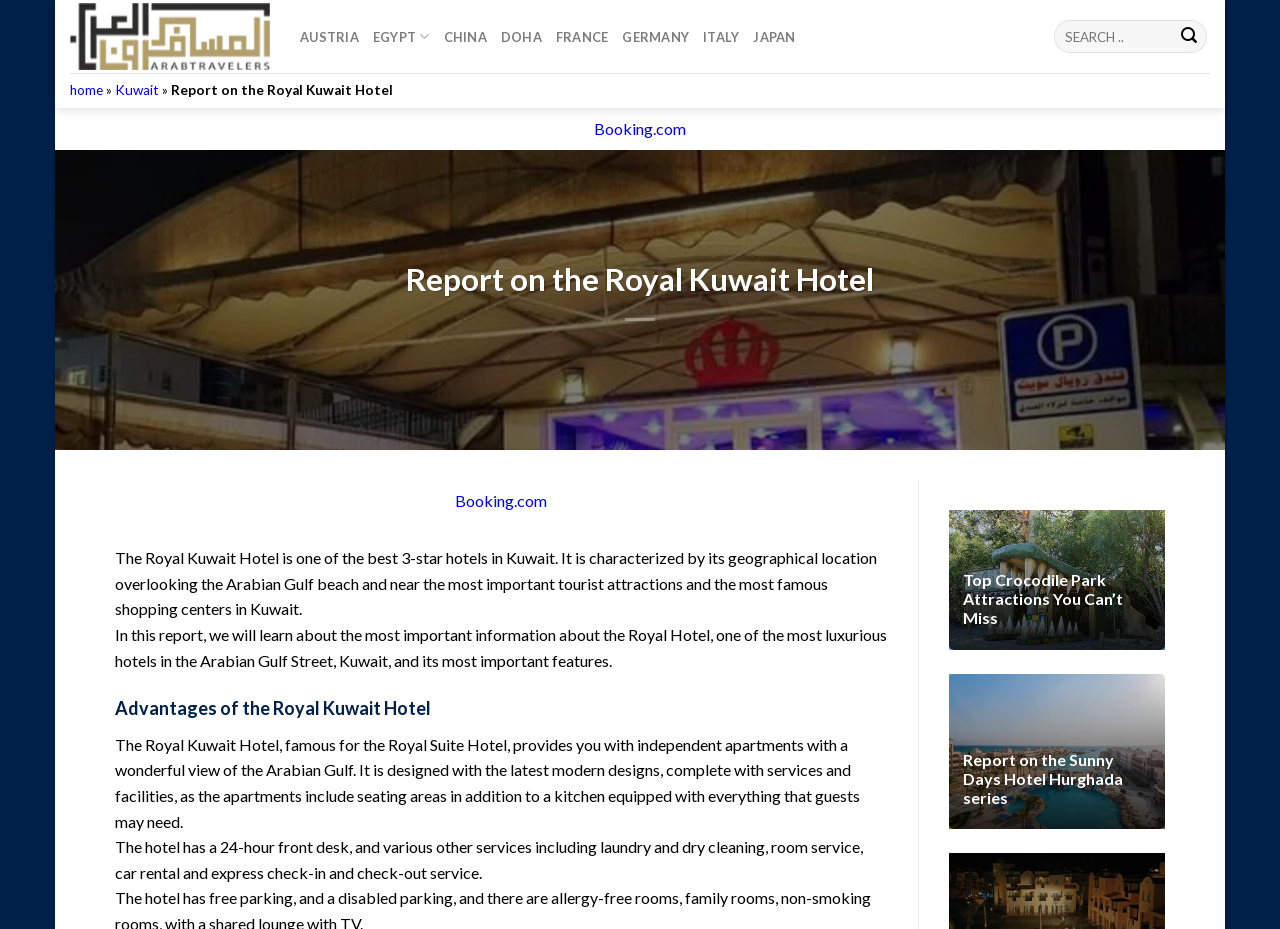Provide a single word or phrase to answer the given question: 
What is the geographical location of the hotel?

Arabian Gulf beach